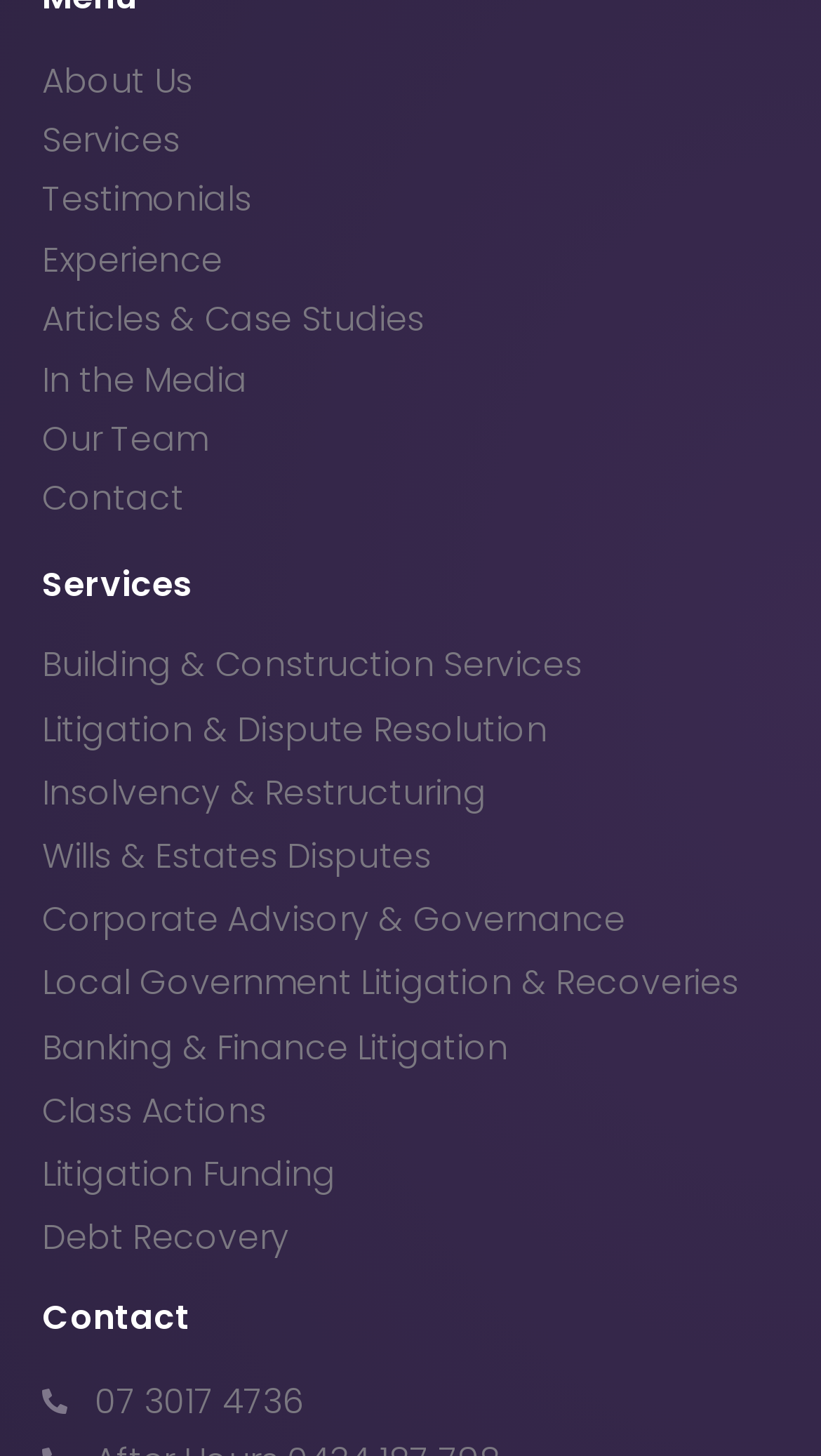What is the purpose of the 'Testimonials' page?
Based on the image, respond with a single word or phrase.

To showcase client reviews